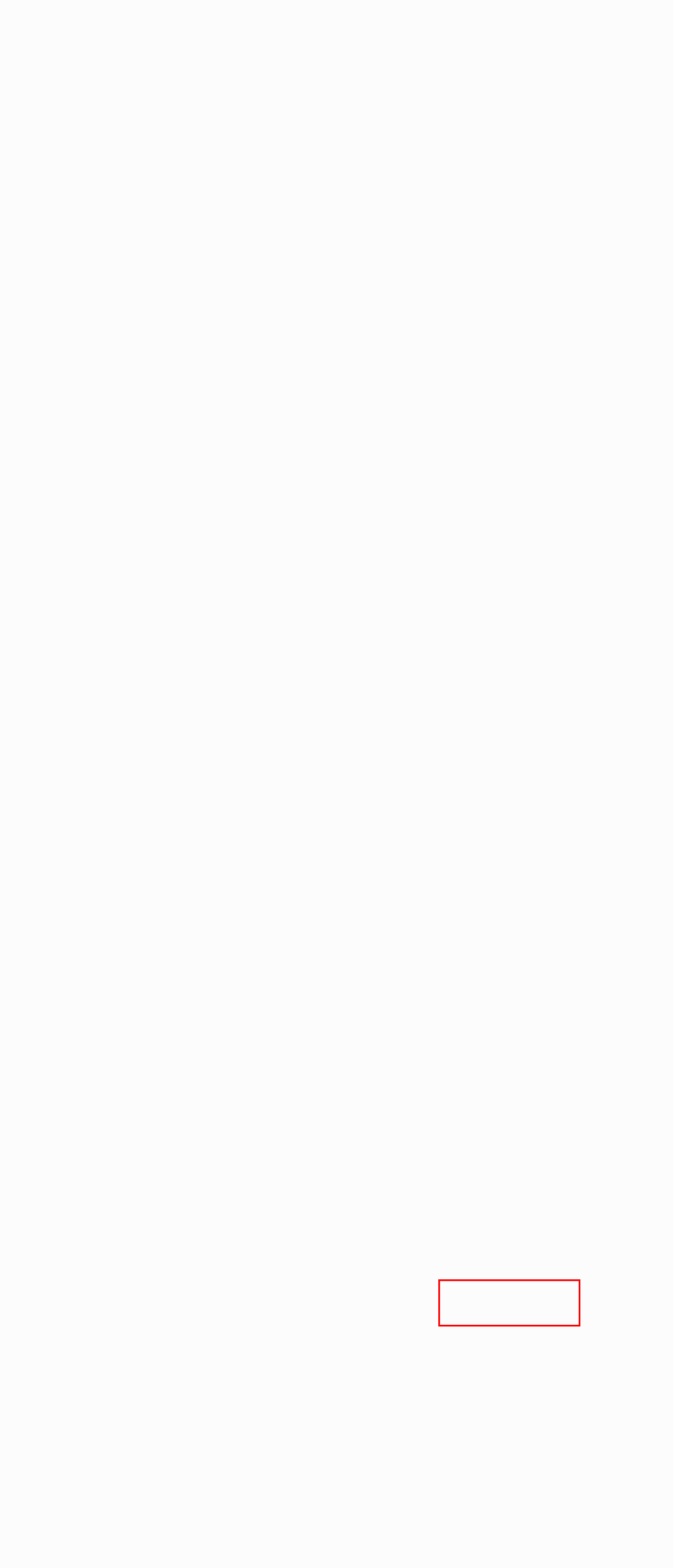Review the screenshot of a webpage which includes a red bounding box around an element. Select the description that best fits the new webpage once the element in the bounding box is clicked. Here are the candidates:
A. Premiership Rugby | FUNDING CIRCLE
B. Premiership Rugby | GILBERT
C. Premiership Rugby | TNT SPORTS
D. Community & Camps - Saracens
E. 2024/25 Saracens Seasonal Memberships - Saracens
F. Squads - Saracens
G. Premiership Rugby
H. Premiership Rugby | TICKETMASTER

C